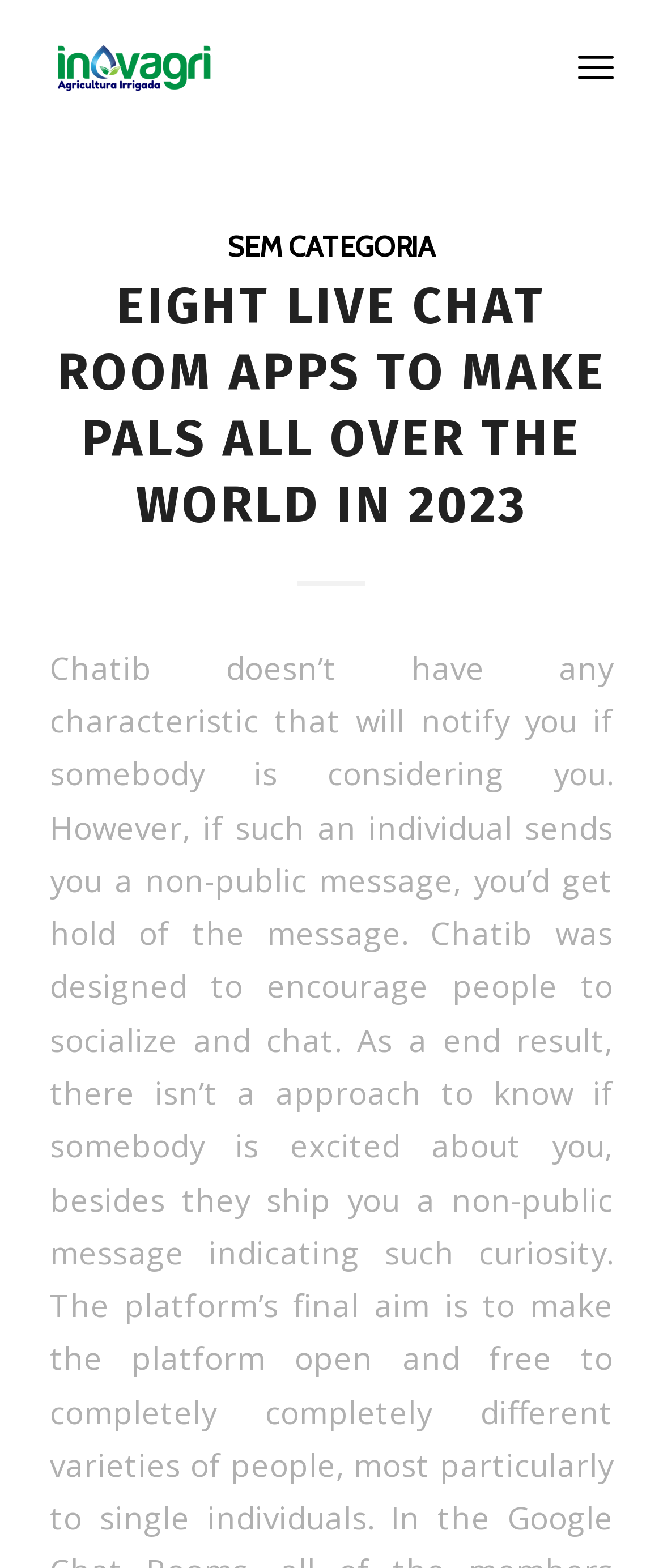Is the webpage about a single app or multiple apps? Look at the image and give a one-word or short phrase answer.

Multiple apps